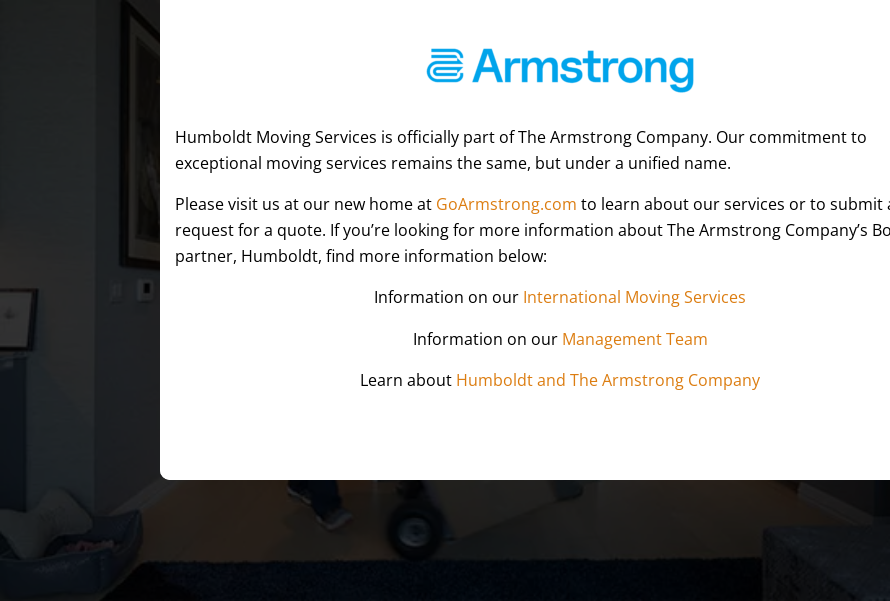Use one word or a short phrase to answer the question provided: 
What is the purpose of the website GoArmstrong.com?

To request quotes and find more information